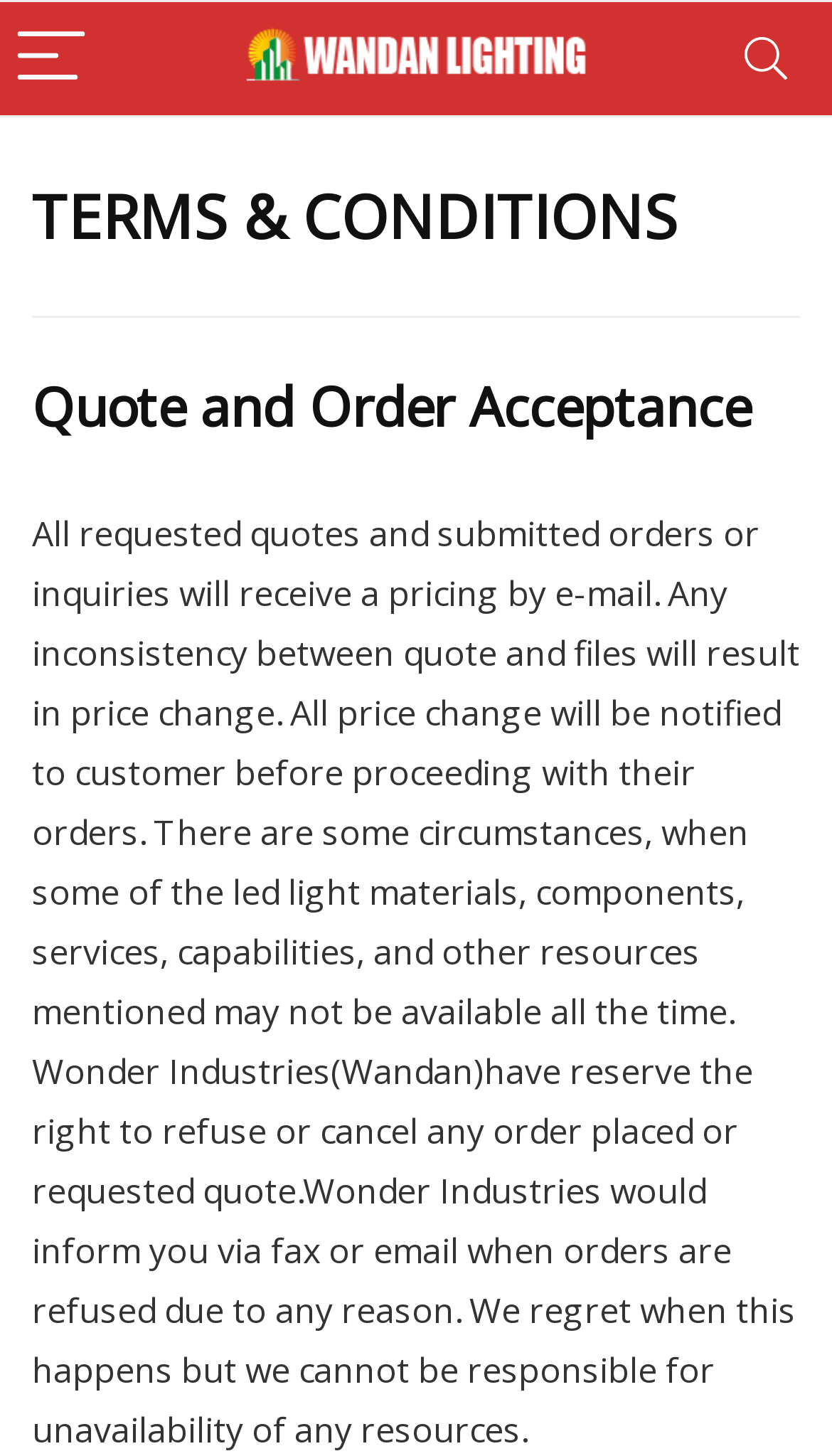Summarize the webpage with intricate details.

The webpage is titled "TERMS & CONDITIONS | LEDiii.com" and has a prominent heading "TERMS & CONDITIONS" at the top left, spanning almost the entire width of the page. Below this heading, there is a horizontal separator line. 

On the top left corner, there is a "Menu" button with a small image to its right, which appears to be a logo for LEDiii.com. On the top right corner, there is a "Search" button. 

Below the separator line, there is a subheading "Quote and Order Acceptance" followed by a block of text that explains the terms and conditions of quote and order acceptance, including the process of receiving pricing by email, handling inconsistencies, and the right to refuse or cancel orders. This text block occupies most of the page's content area.